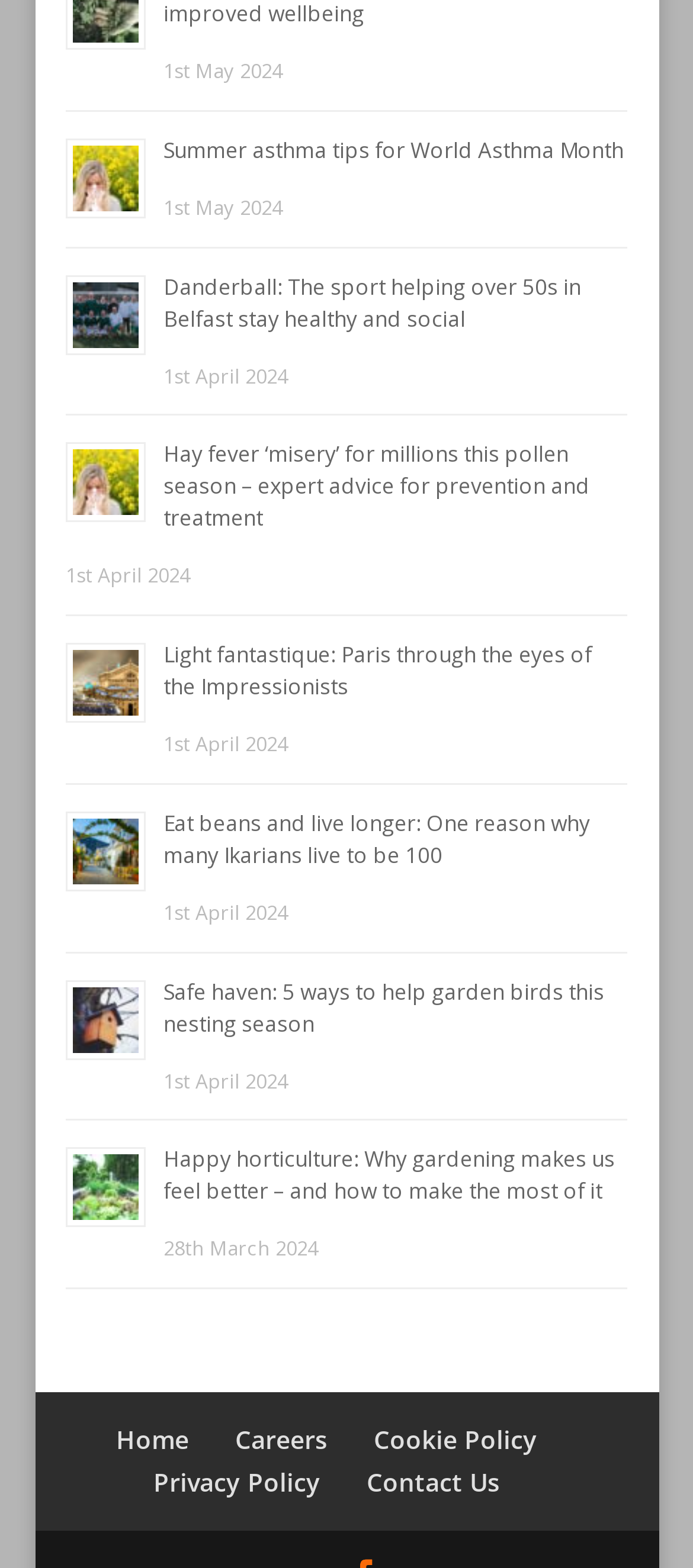Please identify the coordinates of the bounding box for the clickable region that will accomplish this instruction: "Share via Email".

None